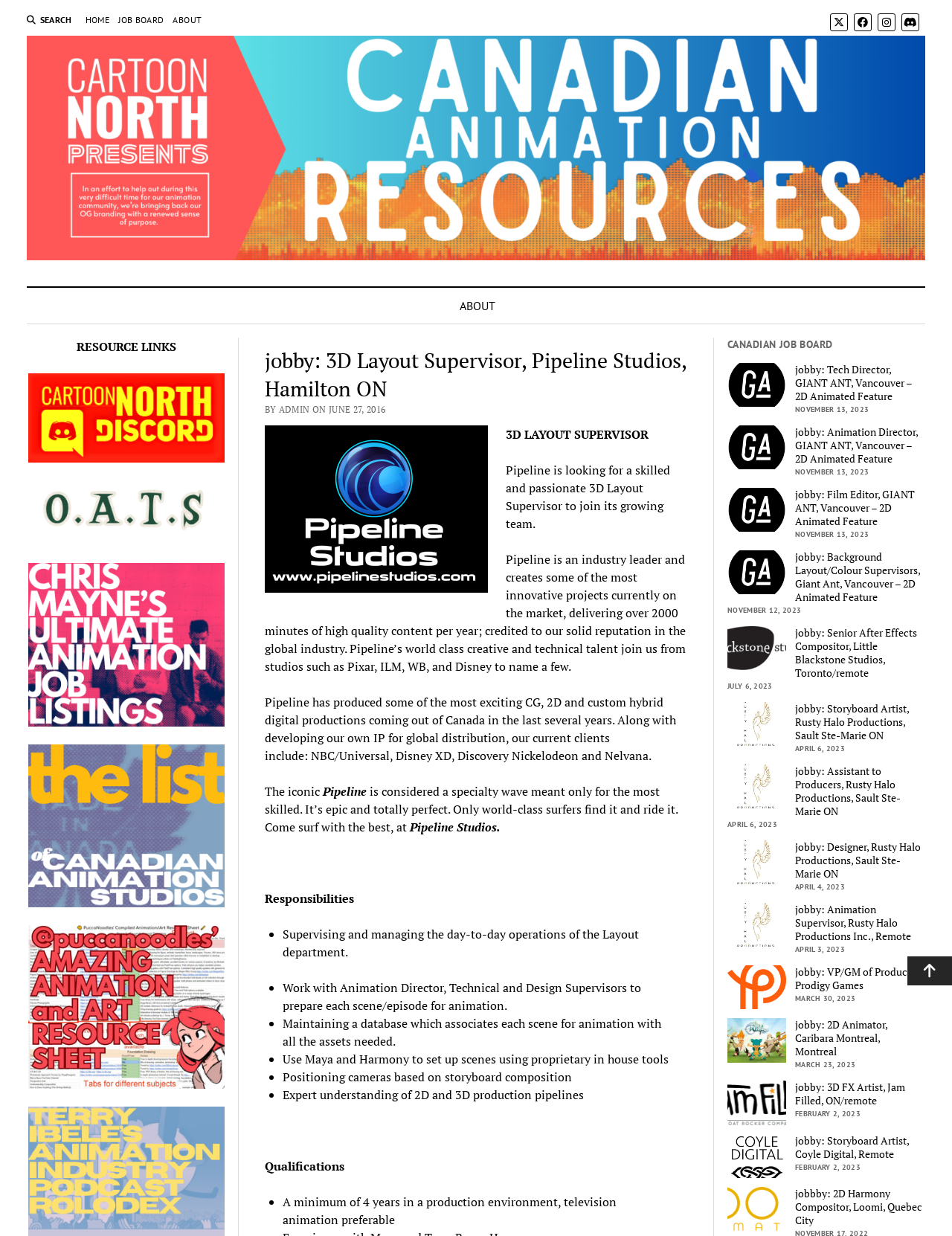What is the company name mentioned in the job description?
Answer with a single word or phrase, using the screenshot for reference.

Pipeline Studios